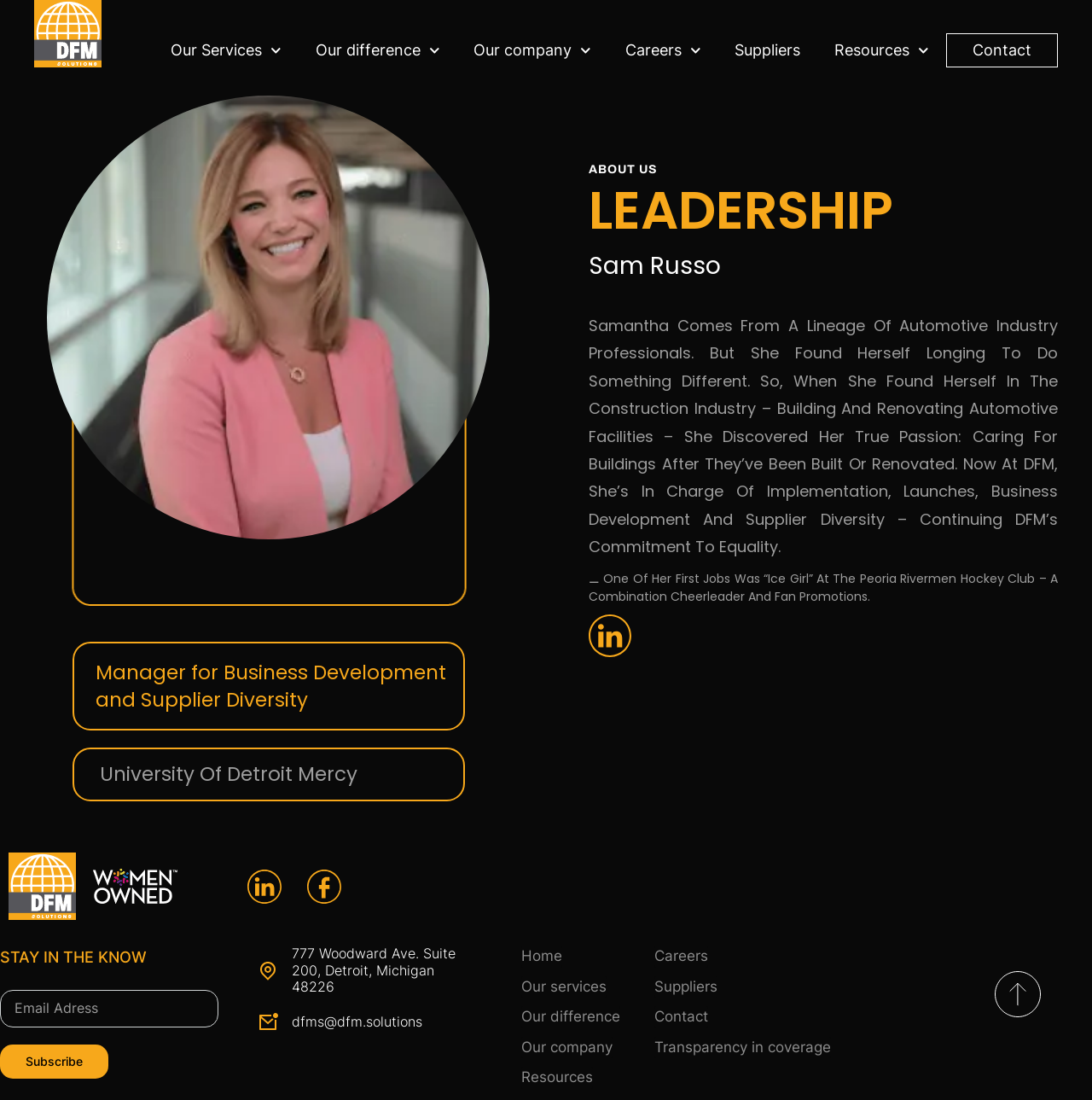Using the description "parent_node: Email name="form_fields[email]" placeholder="Email Adress"", locate and provide the bounding box of the UI element.

[0.0, 0.9, 0.2, 0.934]